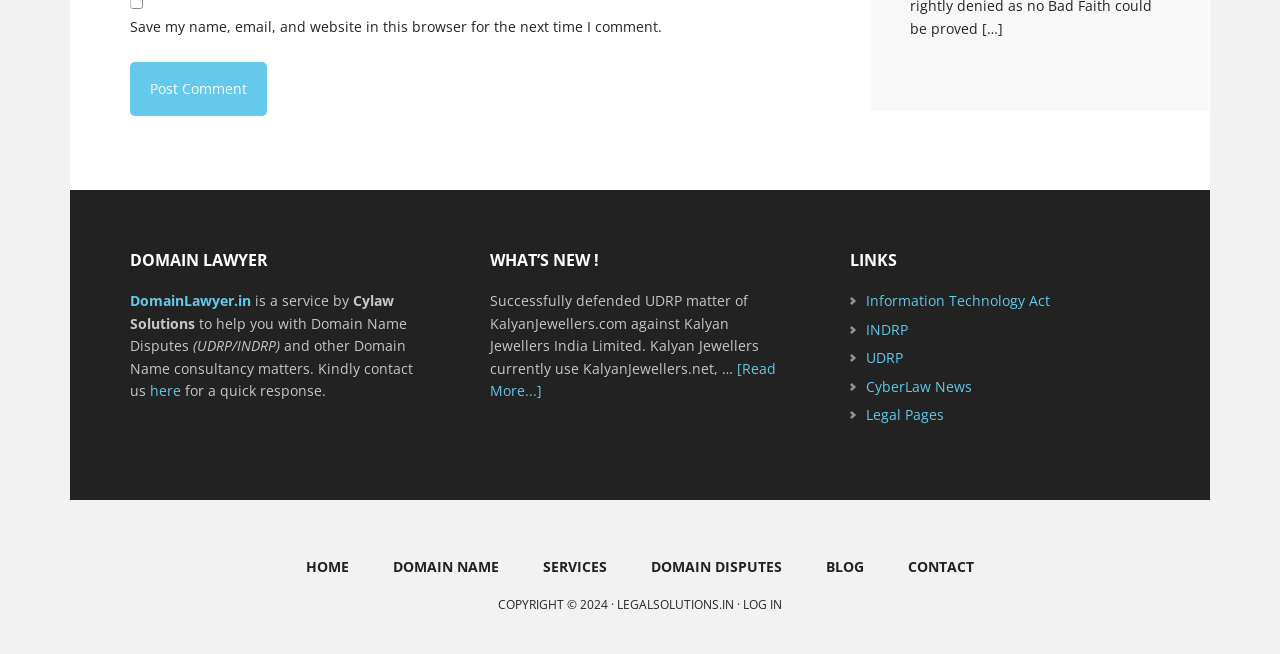Determine the bounding box coordinates of the clickable element to achieve the following action: 'Log in to the website'. Provide the coordinates as four float values between 0 and 1, formatted as [left, top, right, bottom].

[0.58, 0.911, 0.611, 0.937]